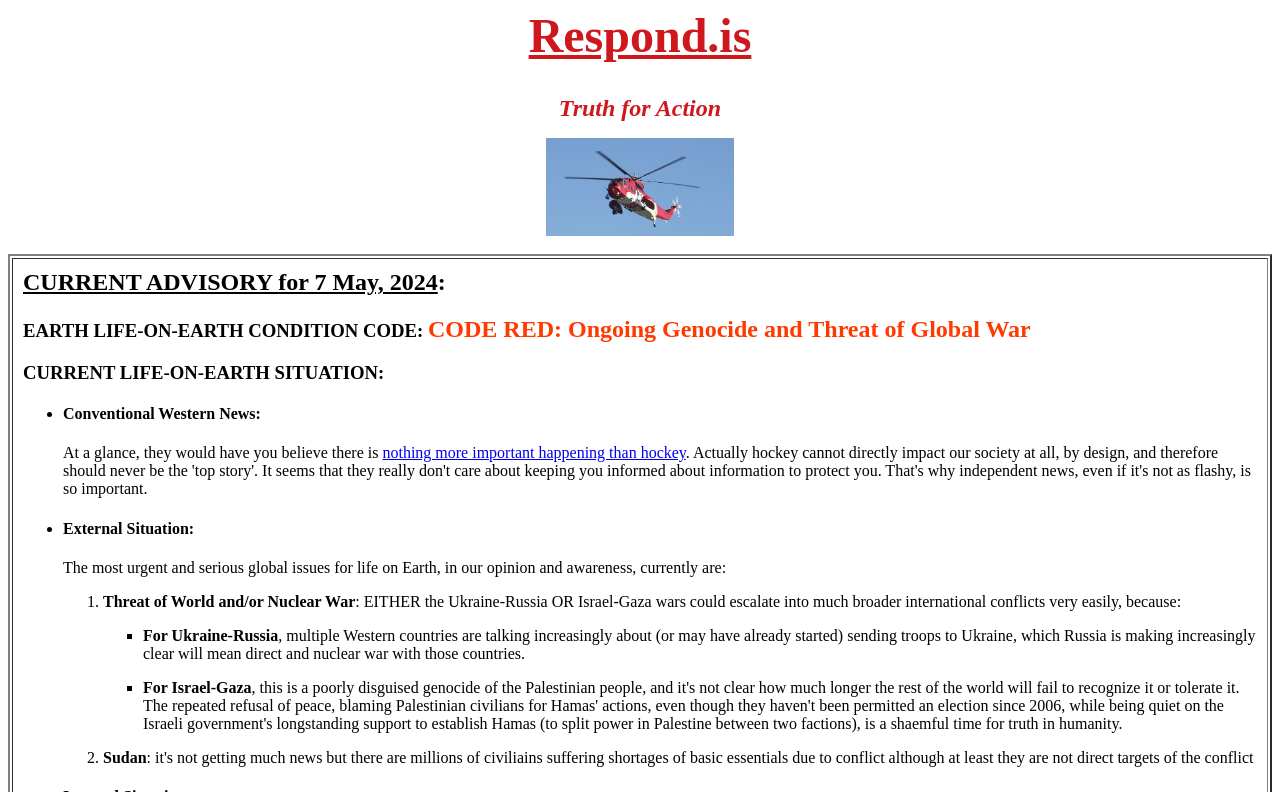Explain the webpage's design and content in an elaborate manner.

This webpage is an activist website focused on sharing evidence and suggestions for activism on critical issues affecting quality of life around the world. At the top, there is a heading "Respond.is" followed by a static text "Truth for Action". Below this, there is an image, and to the right of the image, there is a heading "CURRENT ADVISORY for 7 May, 2024:". 

Underneath the image, there are three headings: "EARTH LIFE-ON-EARTH CONDITION CODE: CODE RED: Ongoing Genocide and Threat of Global War", "CURRENT LIFE-ON-EARTH SITUATION:", and a list of bullet points. The first bullet point has a heading "Conventional Western News:" followed by a static text and a link to "nothing more important happening than hockey". 

The second bullet point has a heading "External Situation:" followed by a static text describing the most urgent and serious global issues for life on Earth. Below this, there is a numbered list with two points. The first point is "Threat of World and/or Nuclear War" with a detailed description of the threat, including the Ukraine-Russia and Israel-Gaza wars. The second point is "Sudan" with no additional description.